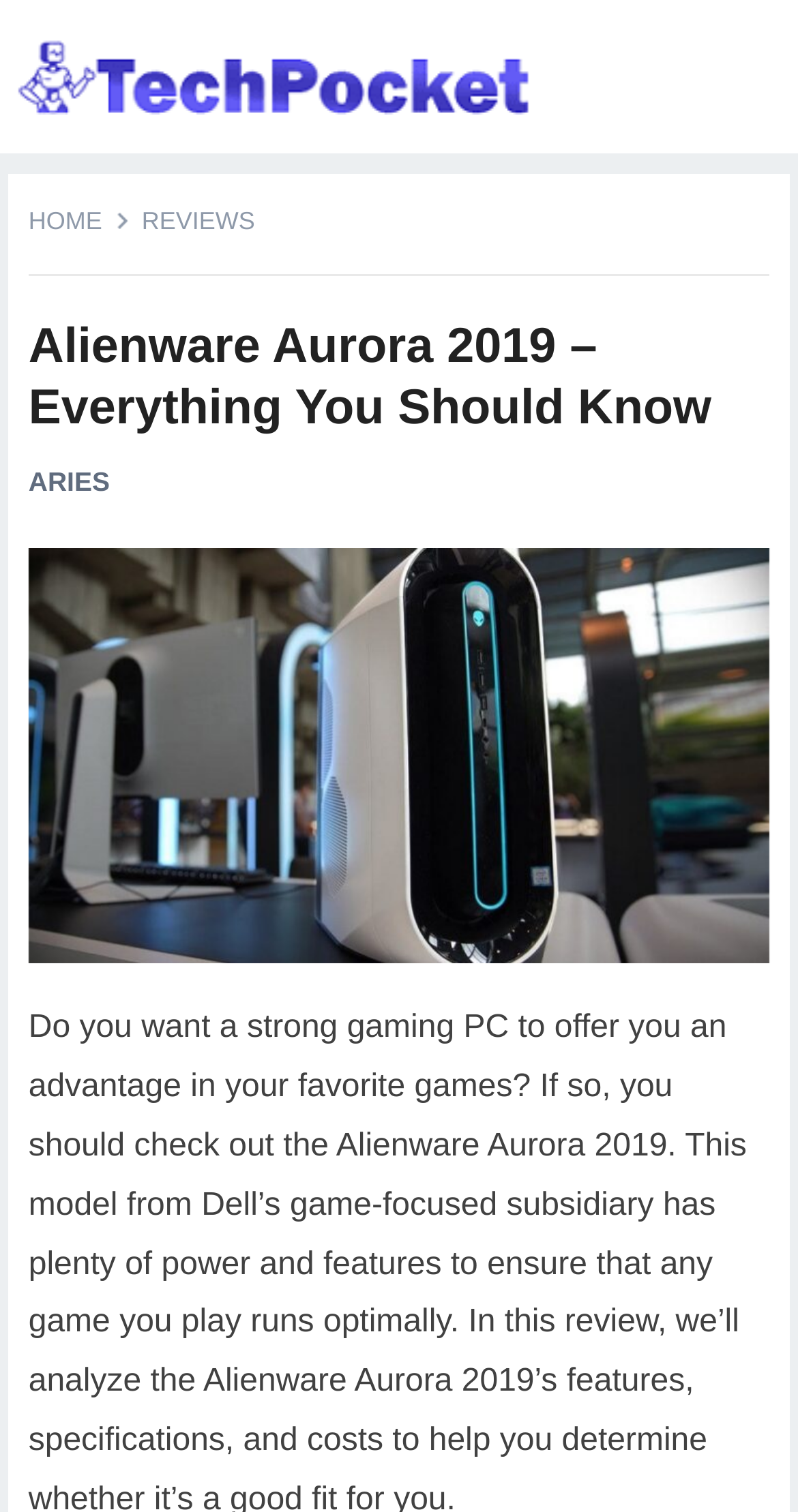Please find and generate the text of the main header of the webpage.

Alienware Aurora 2019 – Everything You Should Know